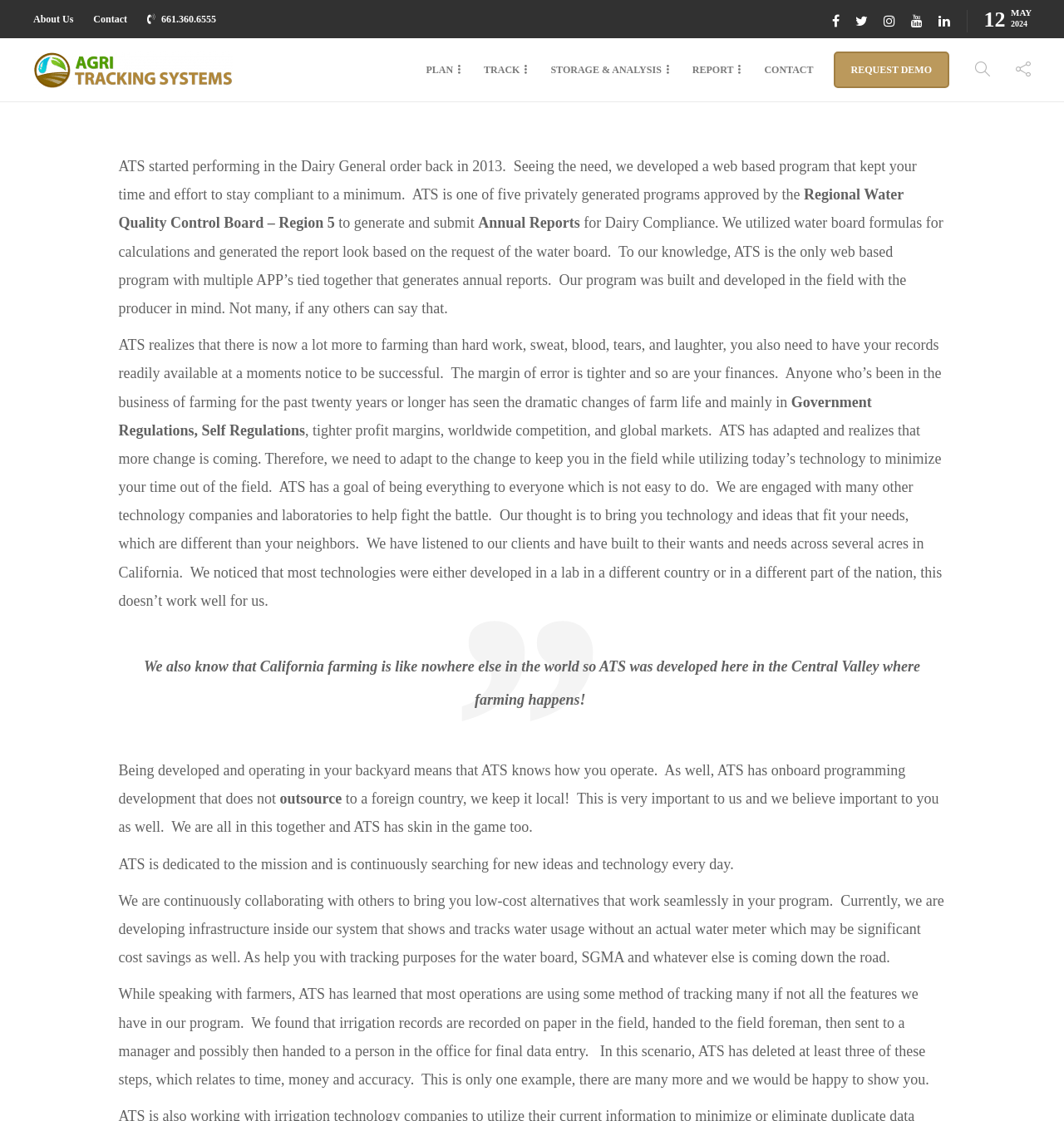Could you please study the image and provide a detailed answer to the question:
How many links are there in the top navigation bar?

The top navigation bar is located in the LayoutTable with bounding box coordinates [0.031, 0.002, 0.969, 0.032]. Within this table, there are 6 links: 'About Us', 'Contact', a phone number, a social media icon, 'PLAN', and 'TRACK'. These links are arranged horizontally and are likely part of the website's main navigation.